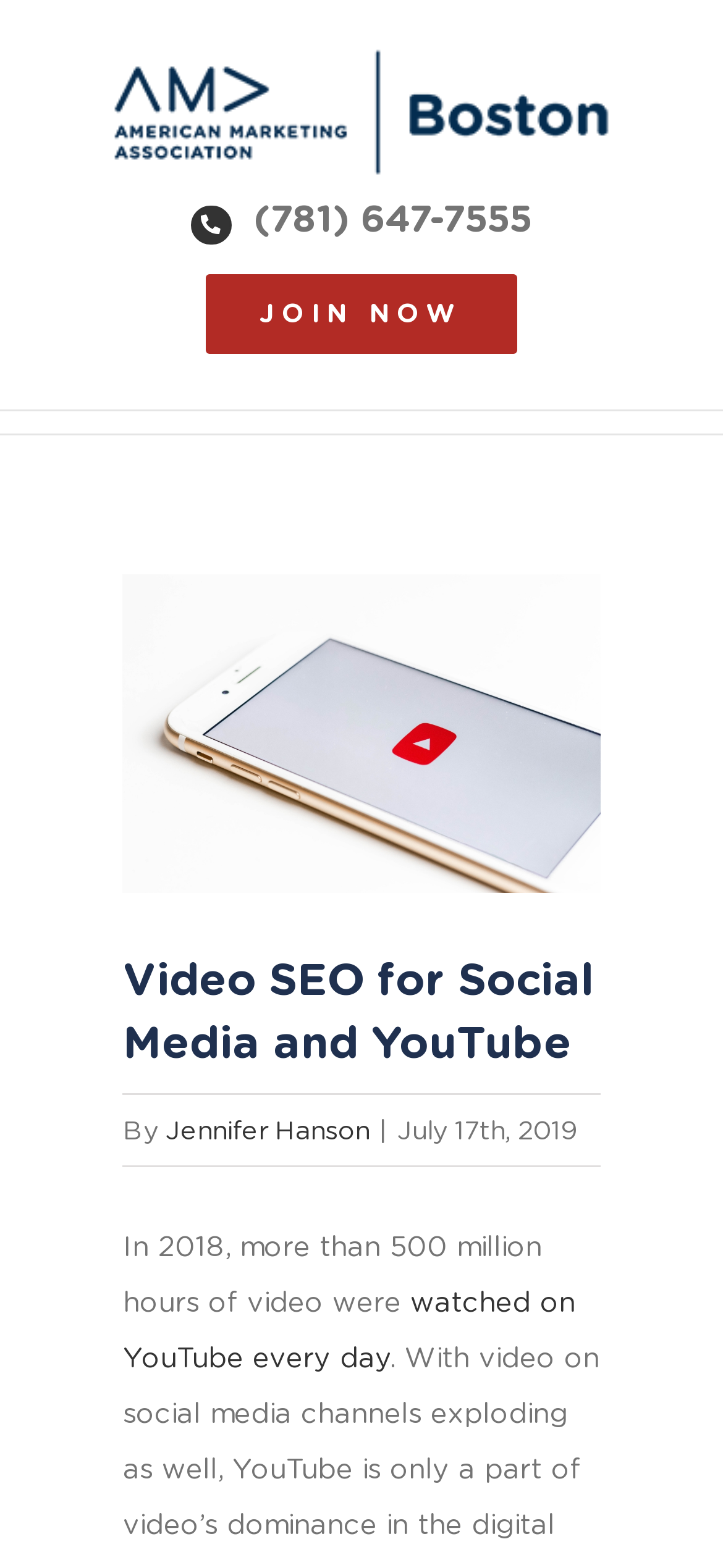Respond to the question with just a single word or phrase: 
What is the topic of the article?

Video SEO for Social Media and YouTube